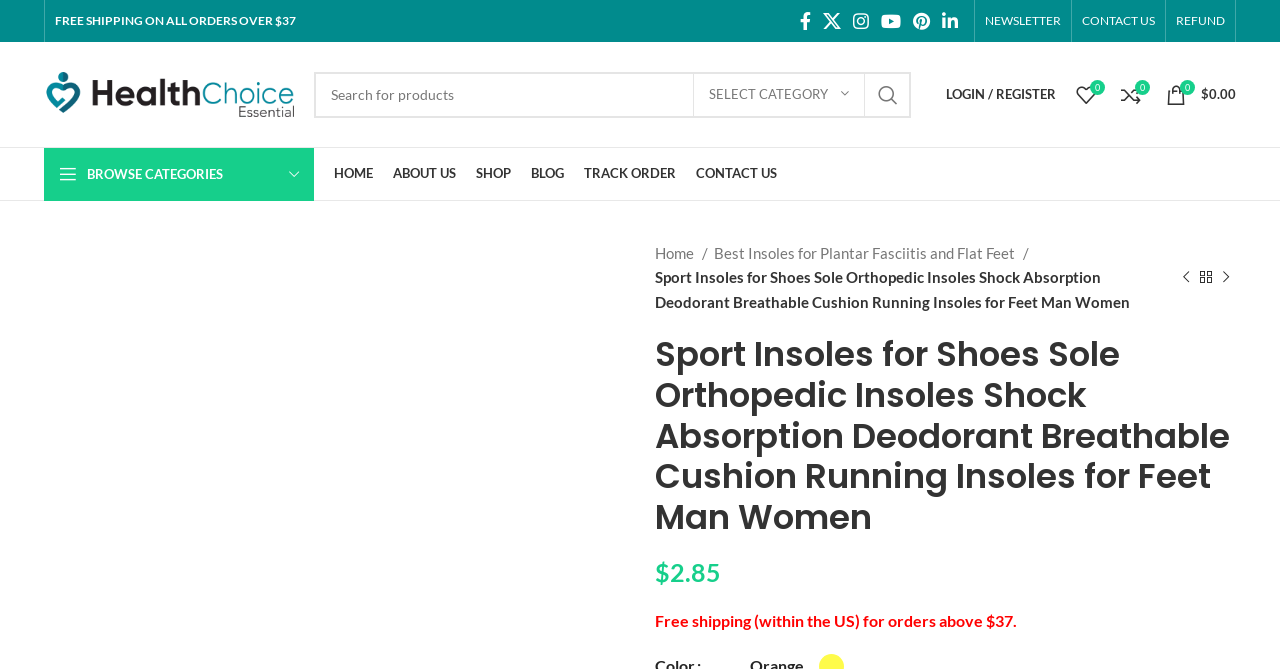Find the primary header on the webpage and provide its text.

Sport Insoles for Shoes Sole Orthopedic Insoles Shock Absorption Deodorant Breathable Cushion Running Insoles for Feet Man Women